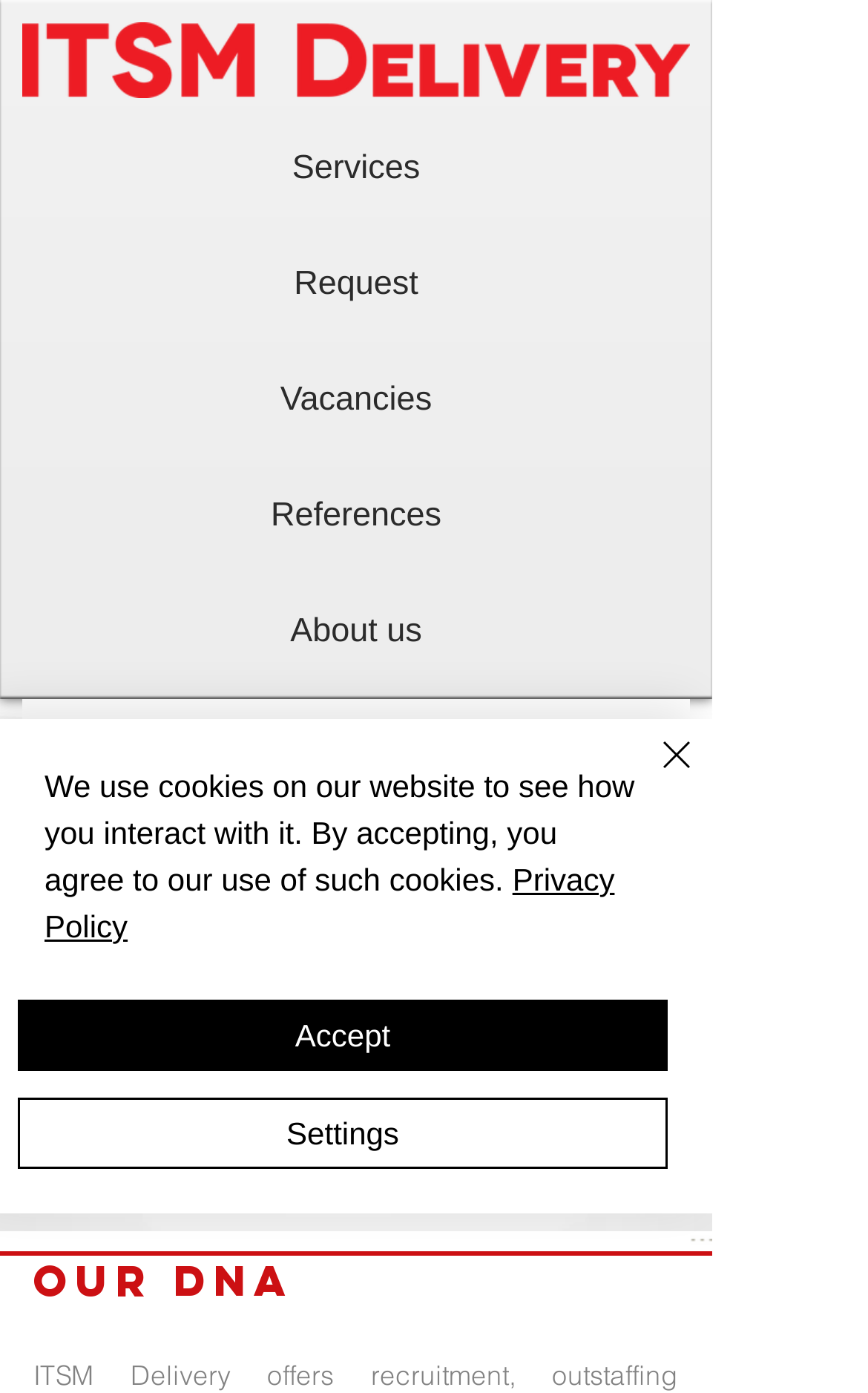Identify the bounding box coordinates for the UI element mentioned here: "aria-label="Close"". Provide the coordinates as four float values between 0 and 1, i.e., [left, top, right, bottom].

[0.687, 0.523, 0.81, 0.599]